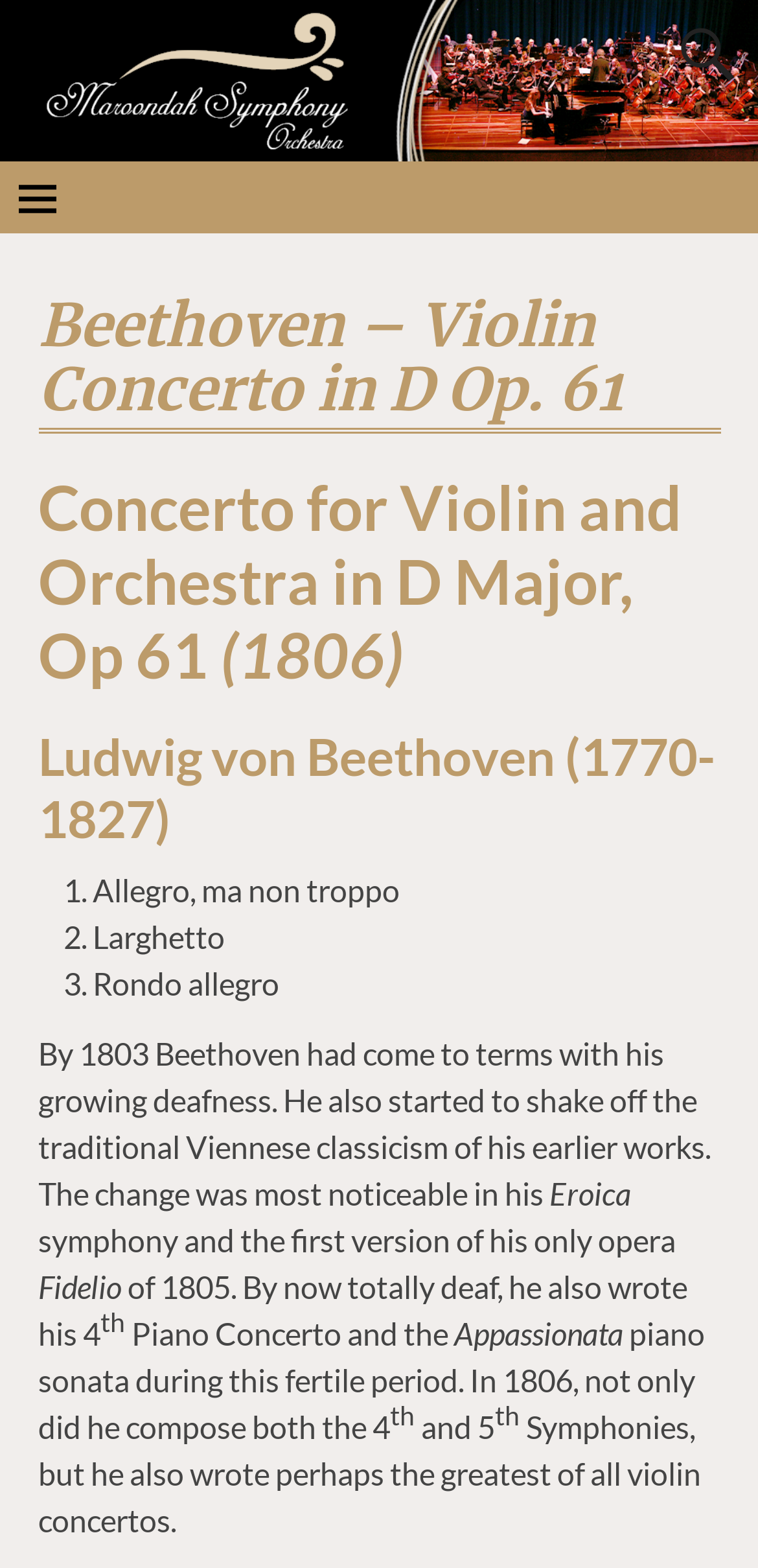Please analyze the image and give a detailed answer to the question:
What is the name of the opera mentioned?

The answer can be found in the text 'and the first version of his only opera Fidelio' which is located in the paragraph describing Beethoven's life.